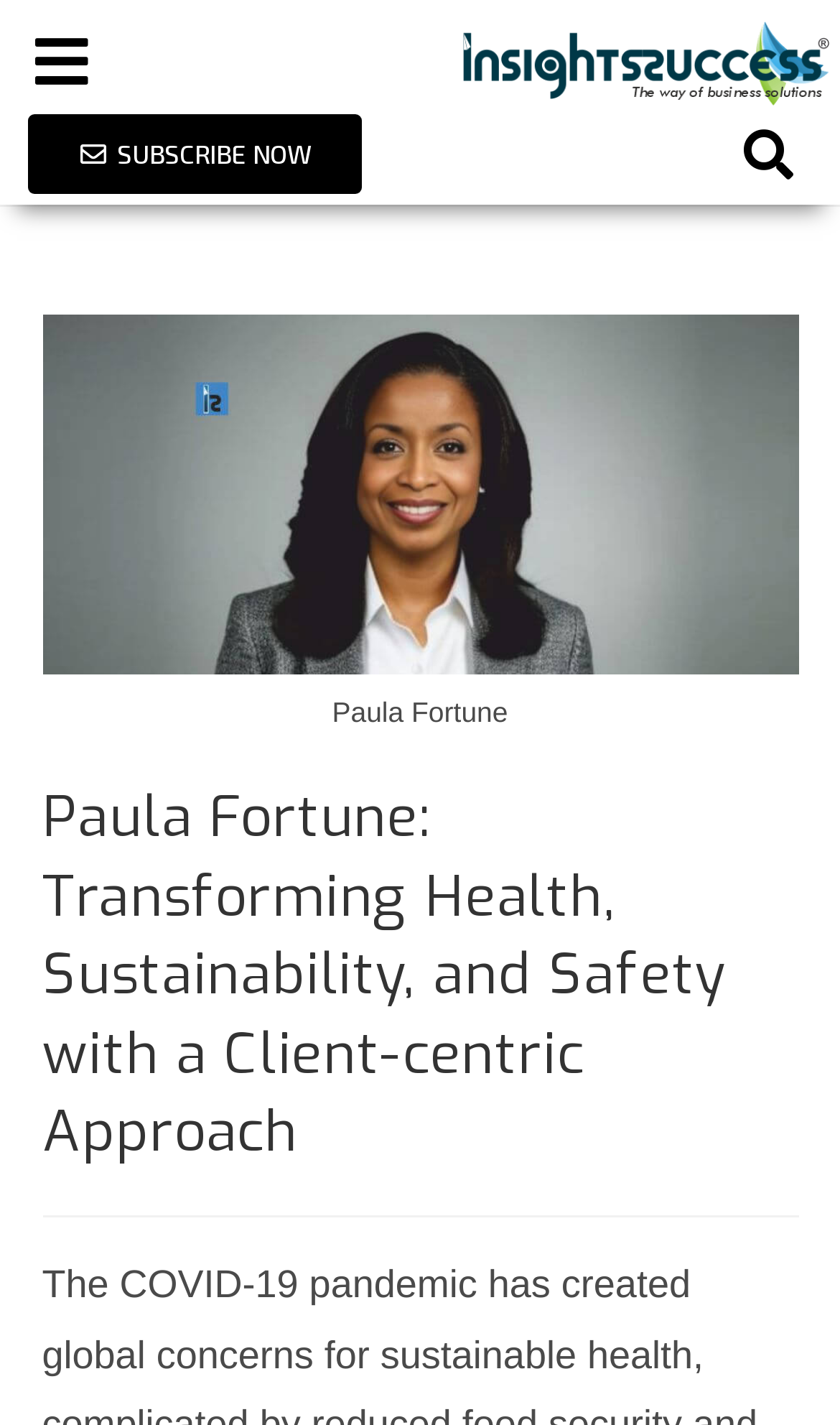Using the information from the screenshot, answer the following question thoroughly:
What is the name of the publication?

The name of the publication can be found in the link element with the image 'Insights Success', which is located at the top of the webpage.